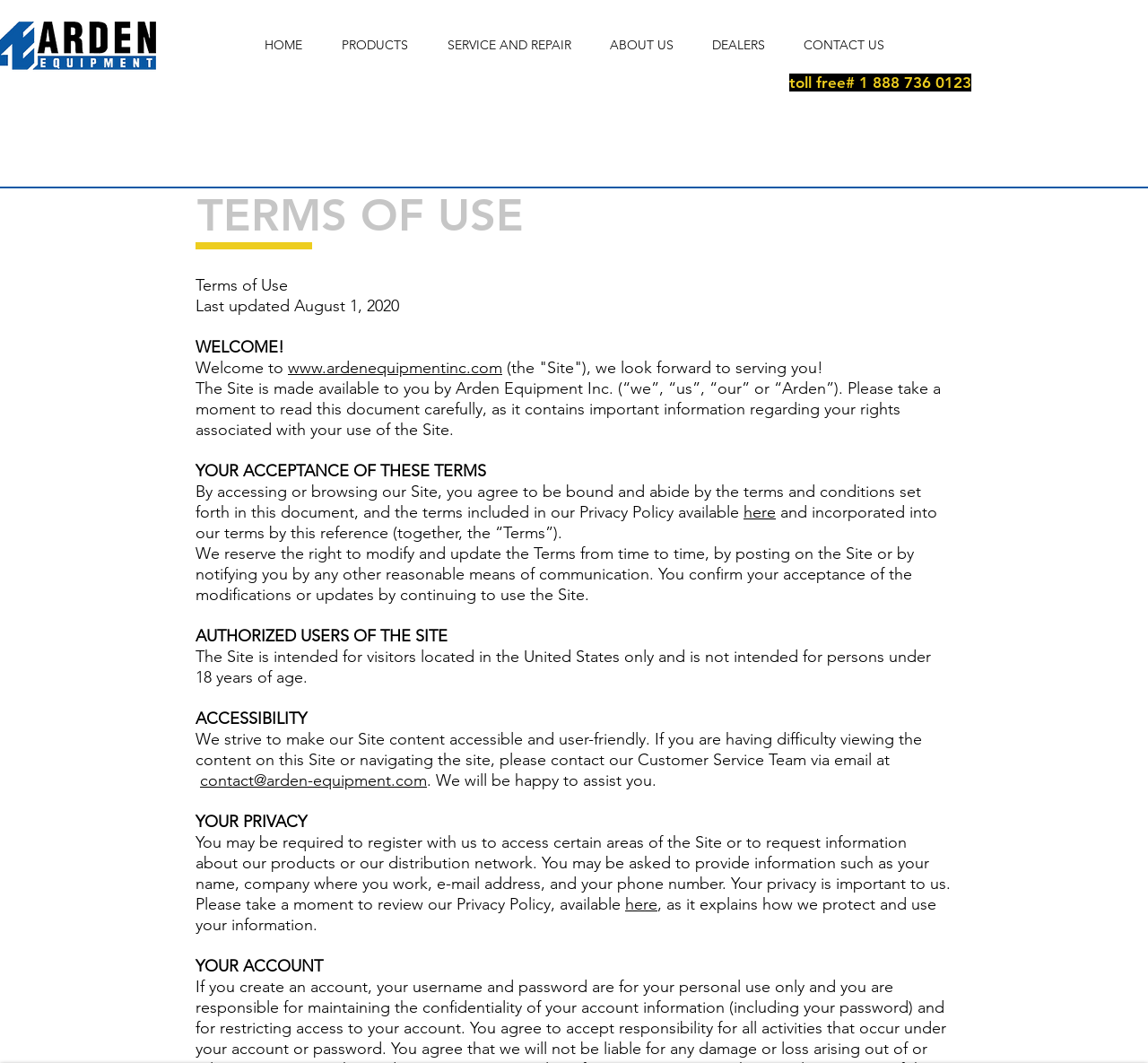Determine the bounding box coordinates of the clickable area required to perform the following instruction: "contact us". The coordinates should be represented as four float numbers between 0 and 1: [left, top, right, bottom].

[0.683, 0.03, 0.787, 0.055]